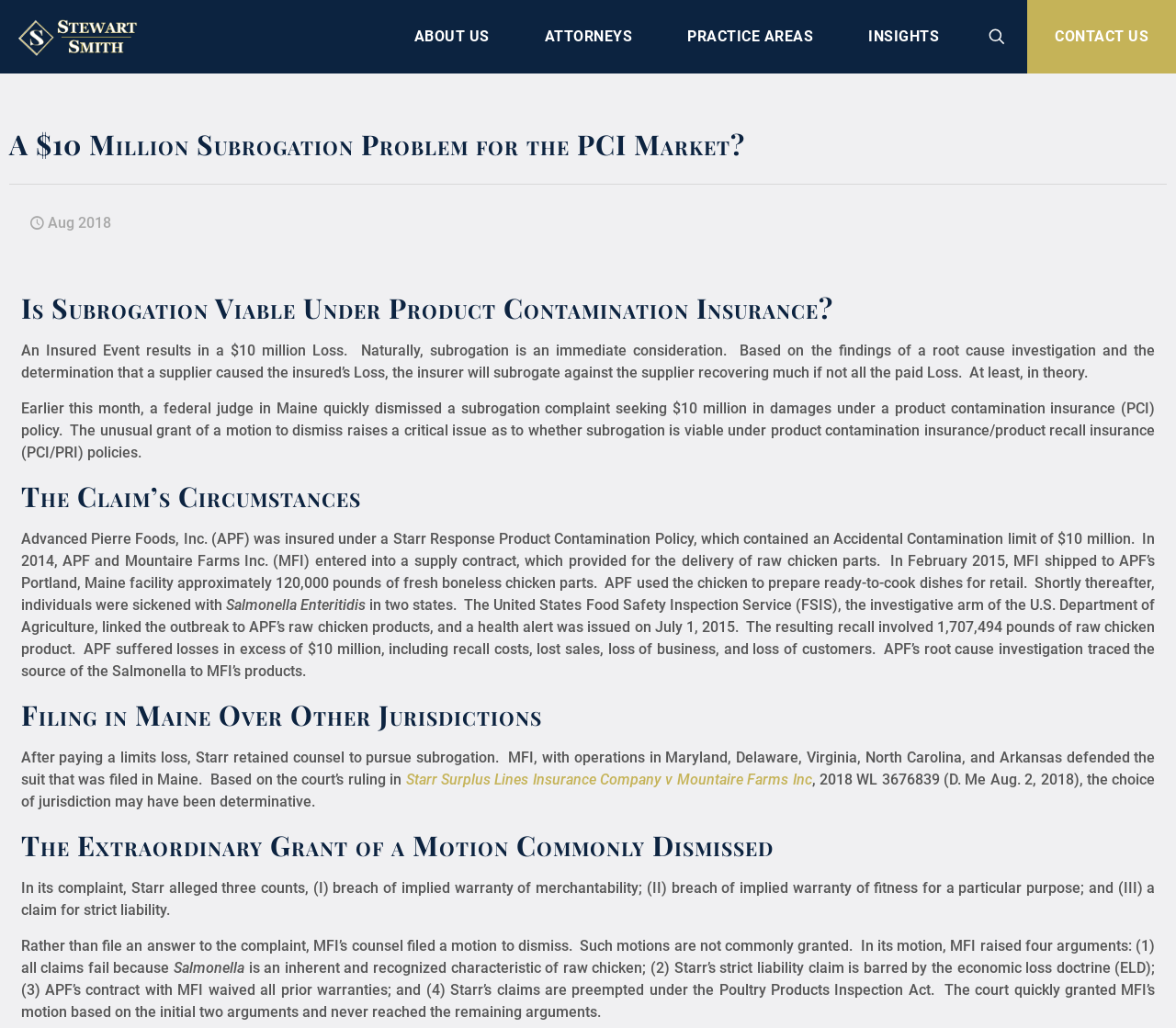Identify and provide the bounding box coordinates of the UI element described: "Contact Us". The coordinates should be formatted as [left, top, right, bottom], with each number being a float between 0 and 1.

[0.873, 0.0, 1.0, 0.071]